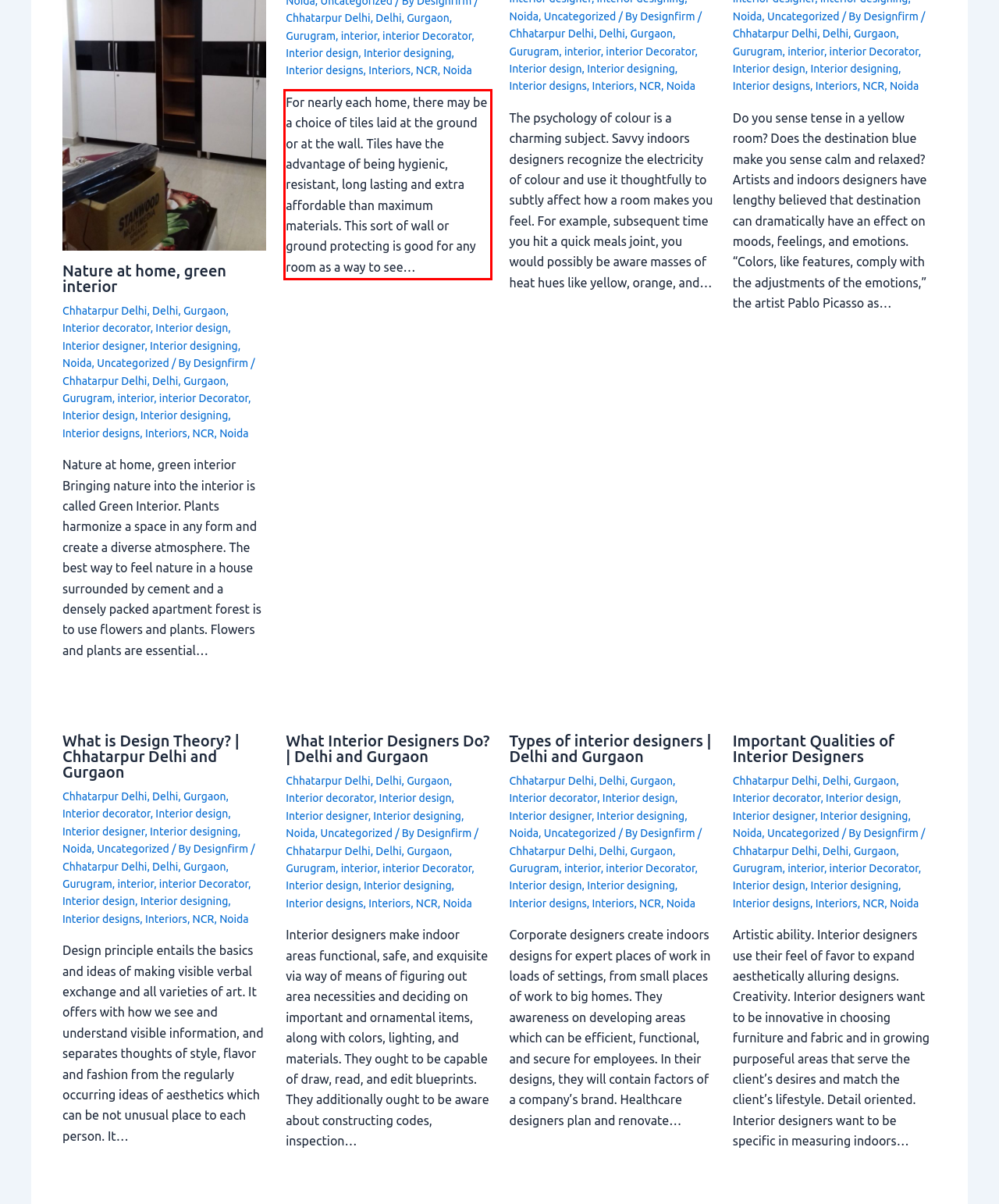You are presented with a screenshot containing a red rectangle. Extract the text found inside this red bounding box.

For nearly each home, there may be a choice of tiles laid at the ground or at the wall. Tiles have the advantage of being hygienic, resistant, long lasting and extra affordable than maximum materials. This sort of wall or ground protecting is good for any room as a way to see…